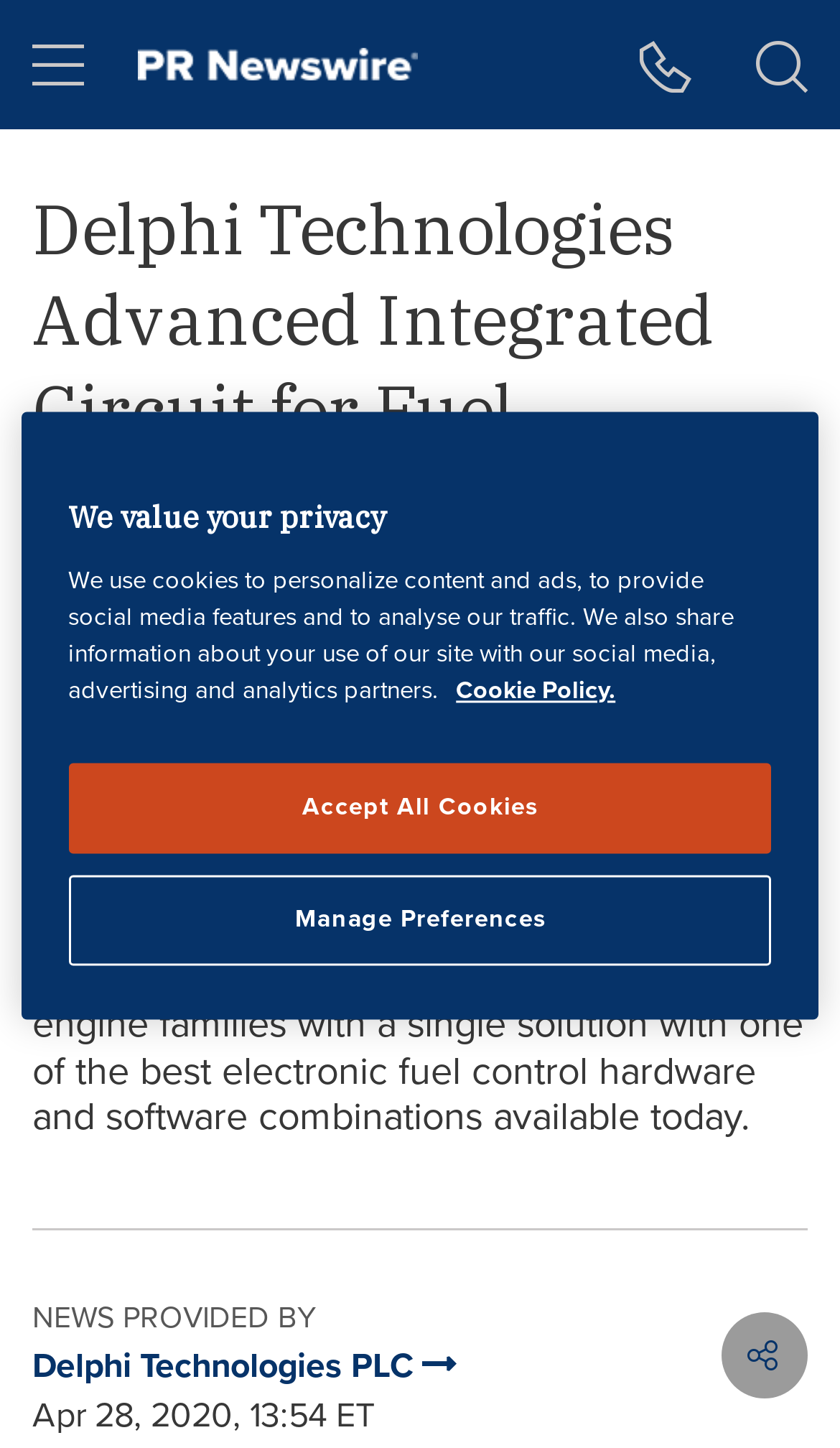Determine the bounding box coordinates of the UI element described below. Use the format (top-left x, top-left y, bottom-right x, bottom-right y) with floating point numbers between 0 and 1: parent_node: NEWS PROVIDED BY

[0.859, 0.906, 0.962, 0.966]